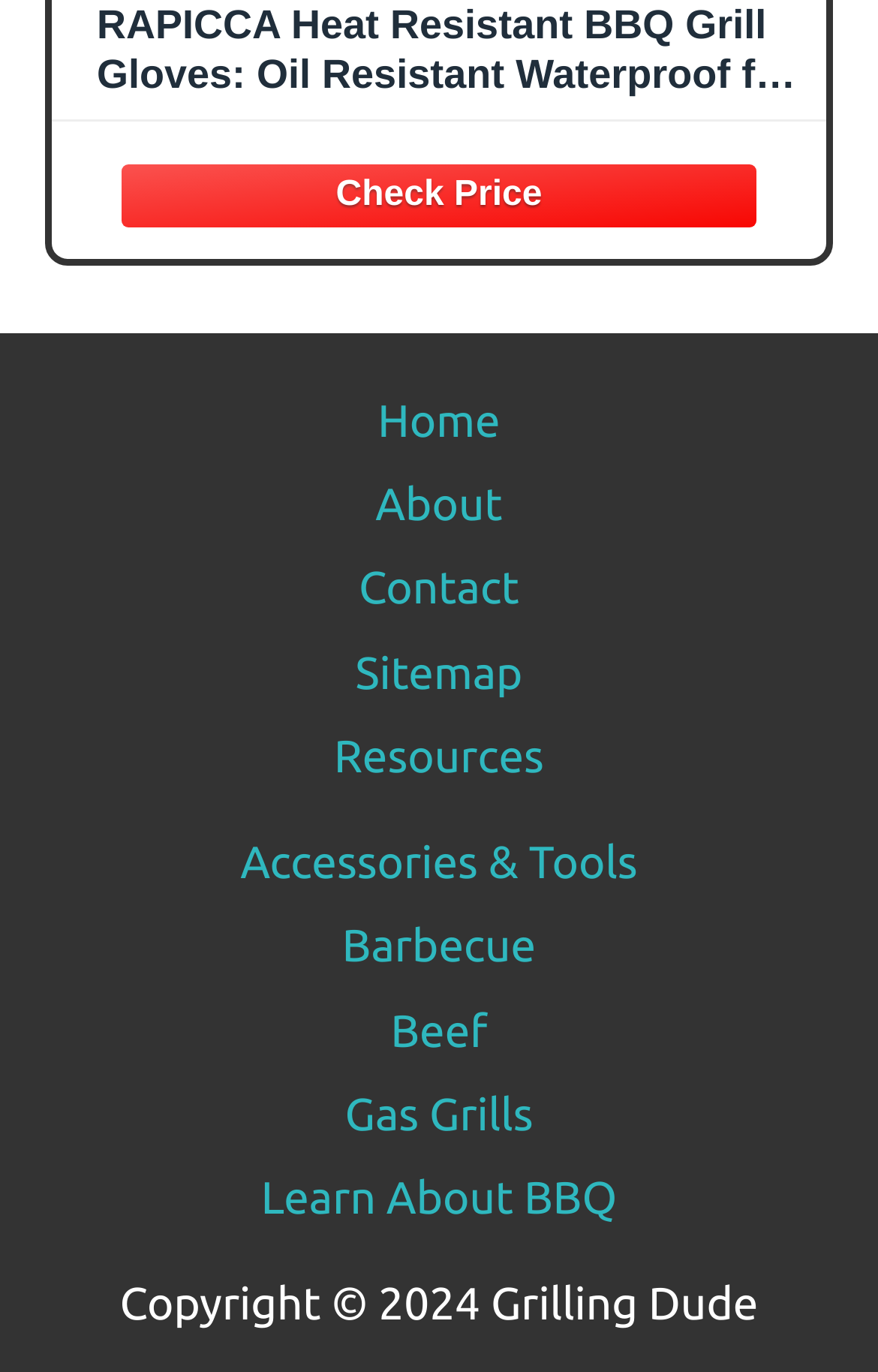Can you specify the bounding box coordinates for the region that should be clicked to fulfill this instruction: "Contact the website owner".

[0.357, 0.398, 0.643, 0.459]